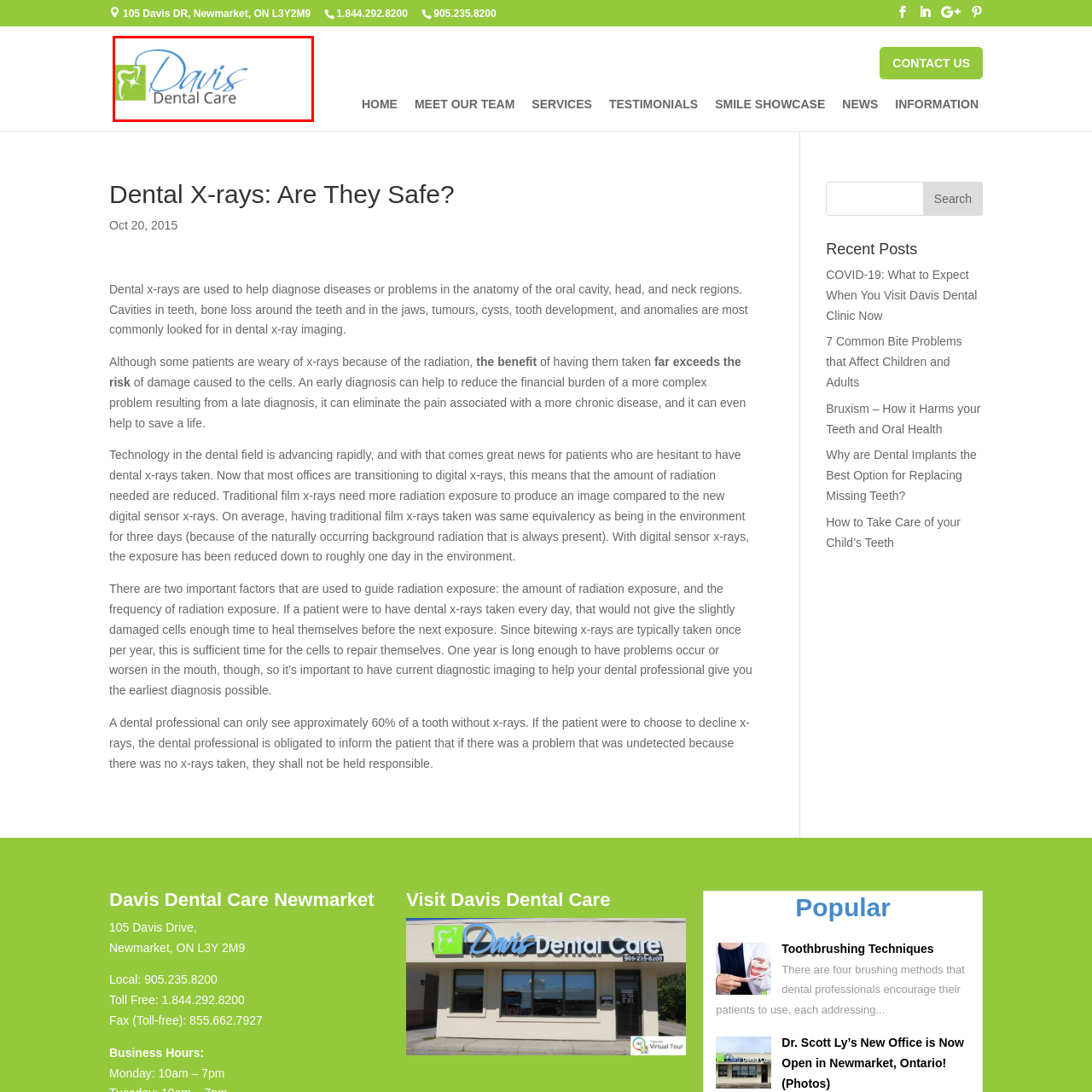Pay attention to the area highlighted by the red boundary and answer the question with a single word or short phrase: 
Does the logo include a tooth icon?

Yes